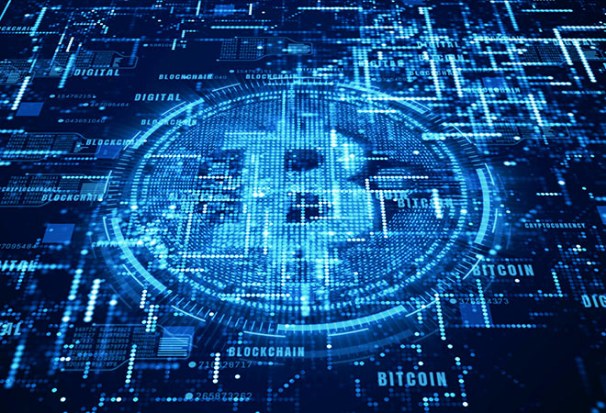Reply to the question with a single word or phrase:
What does the background of the image represent?

Decentralized nature of cryptocurrency